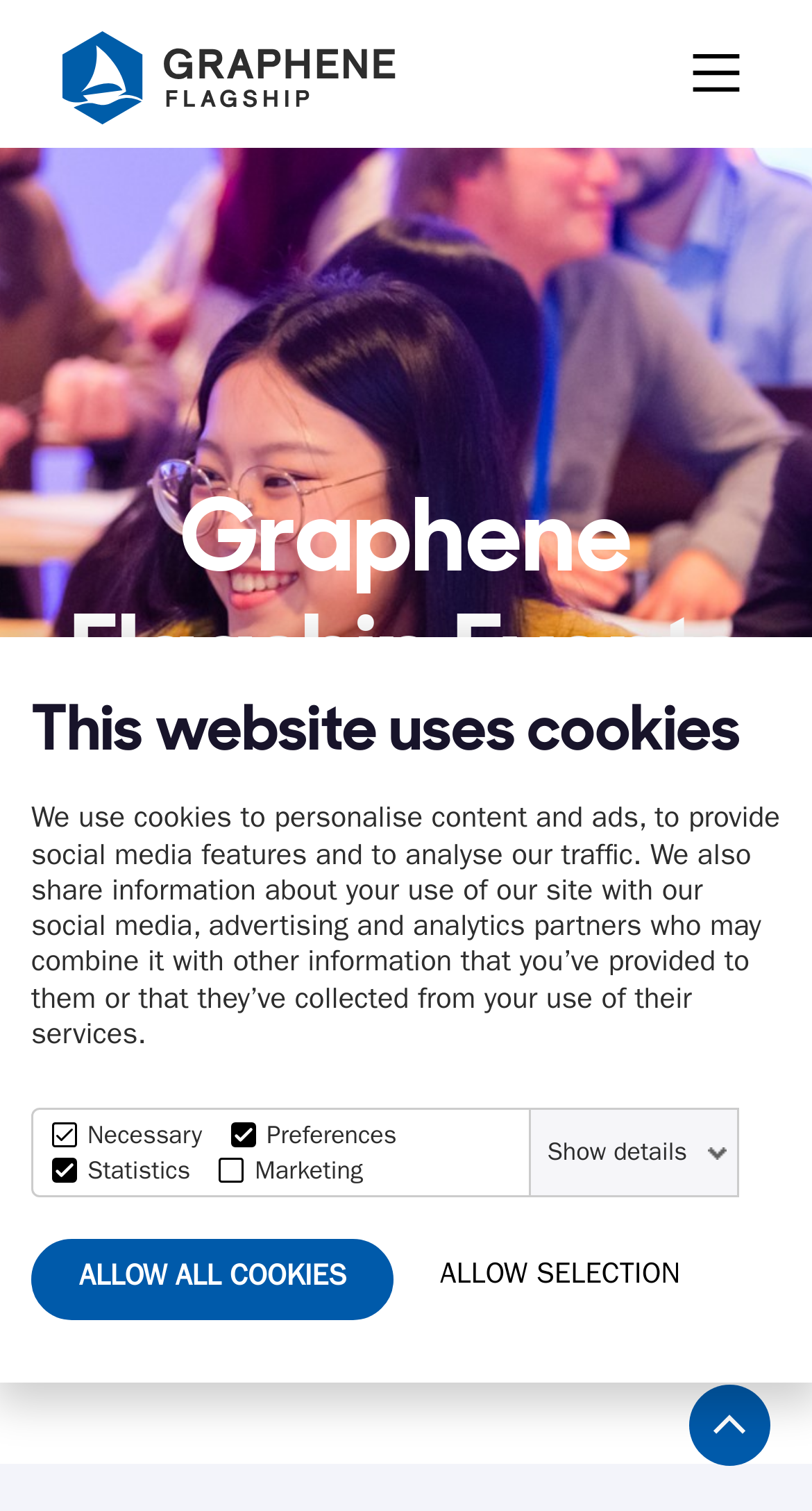Determine the bounding box coordinates for the clickable element to execute this instruction: "Open the hamburger menu". Provide the coordinates as four float numbers between 0 and 1, i.e., [left, top, right, bottom].

[0.853, 0.033, 0.911, 0.064]